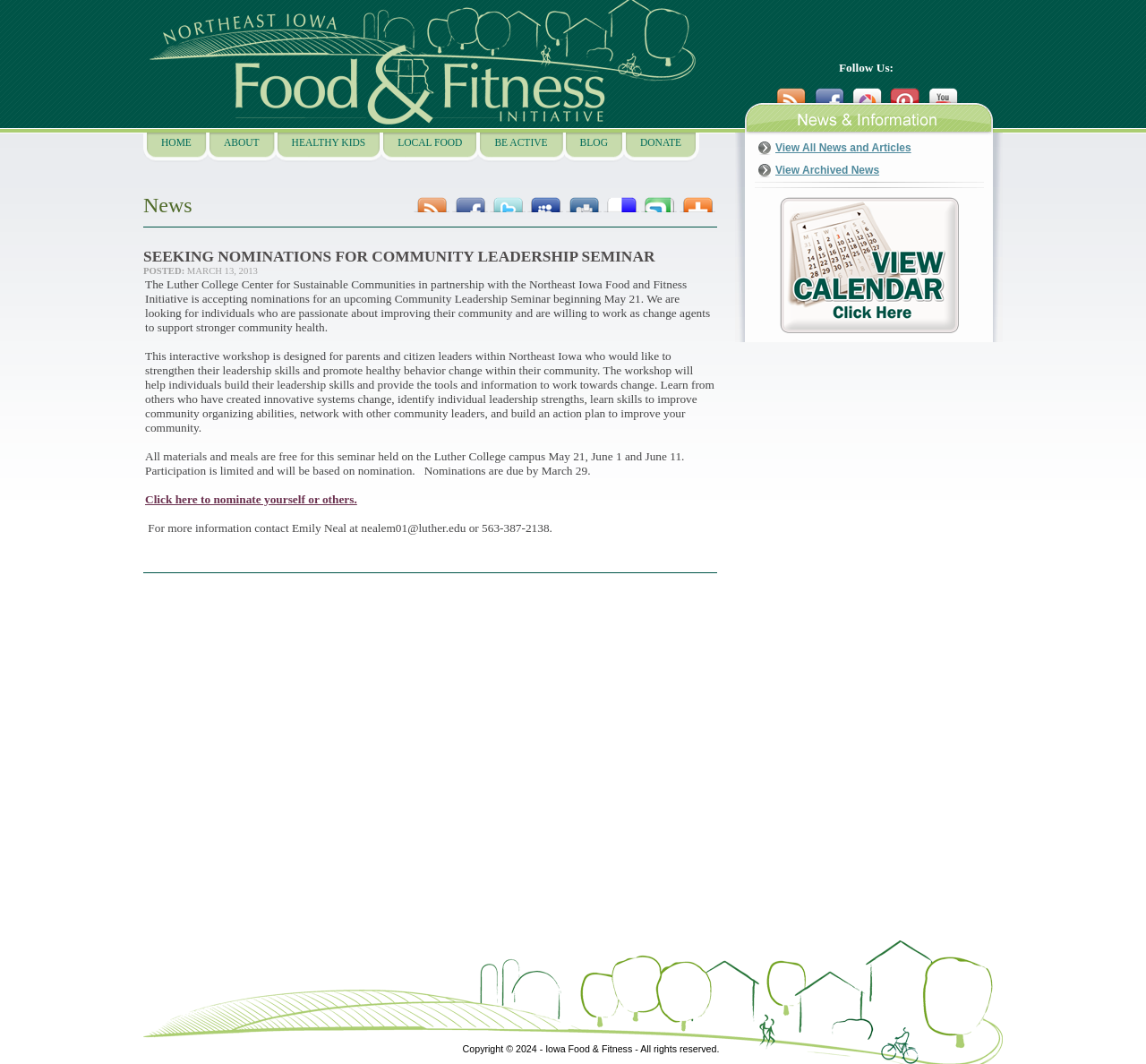Provide a one-word or short-phrase response to the question:
What is the purpose of the Community Leadership Seminar?

Improve community health